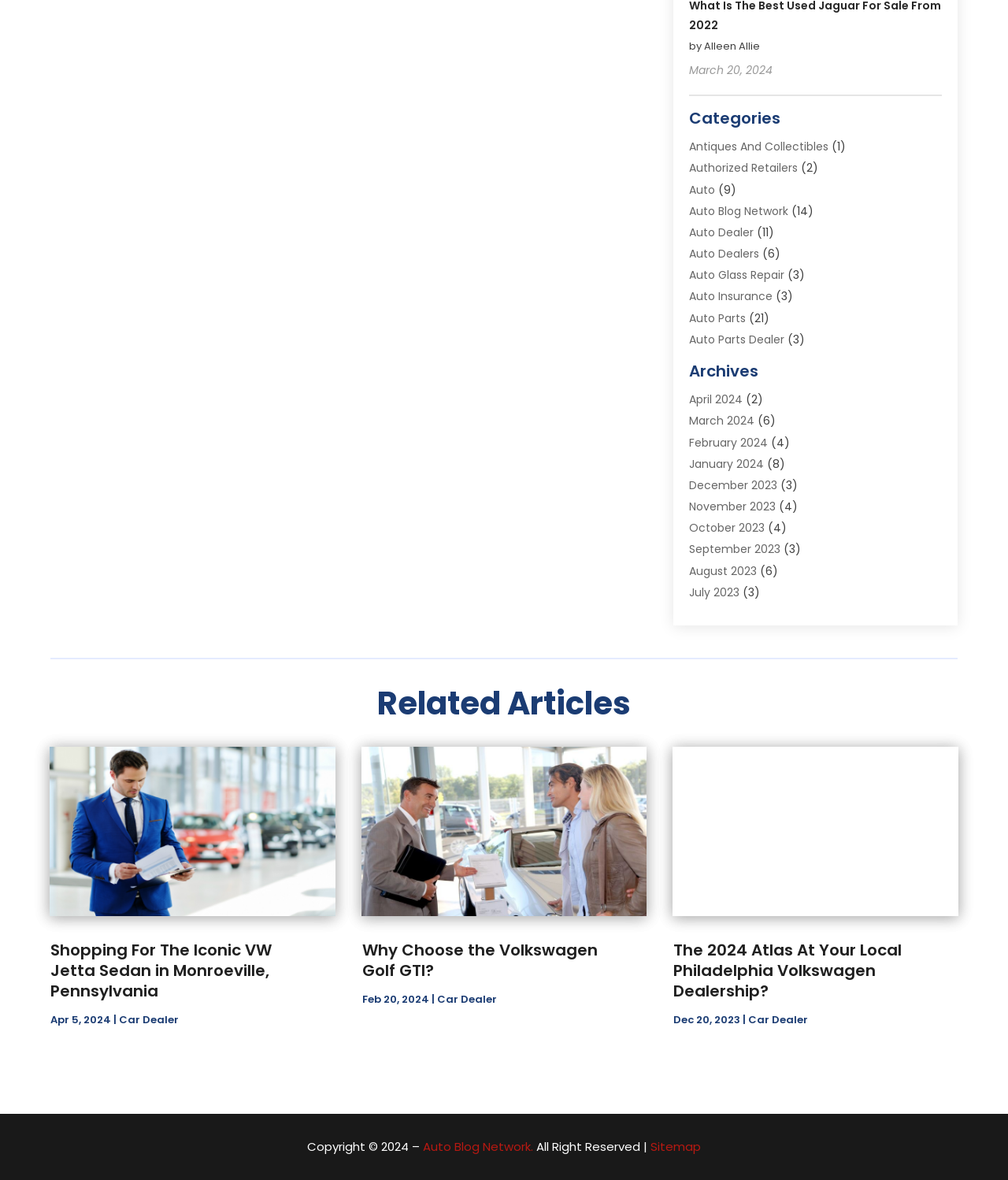Determine the bounding box coordinates of the clickable element necessary to fulfill the instruction: "Learn about 'Diesel Engine Service'". Provide the coordinates as four float numbers within the 0 to 1 range, i.e., [left, top, right, bottom].

[0.684, 0.589, 0.798, 0.603]